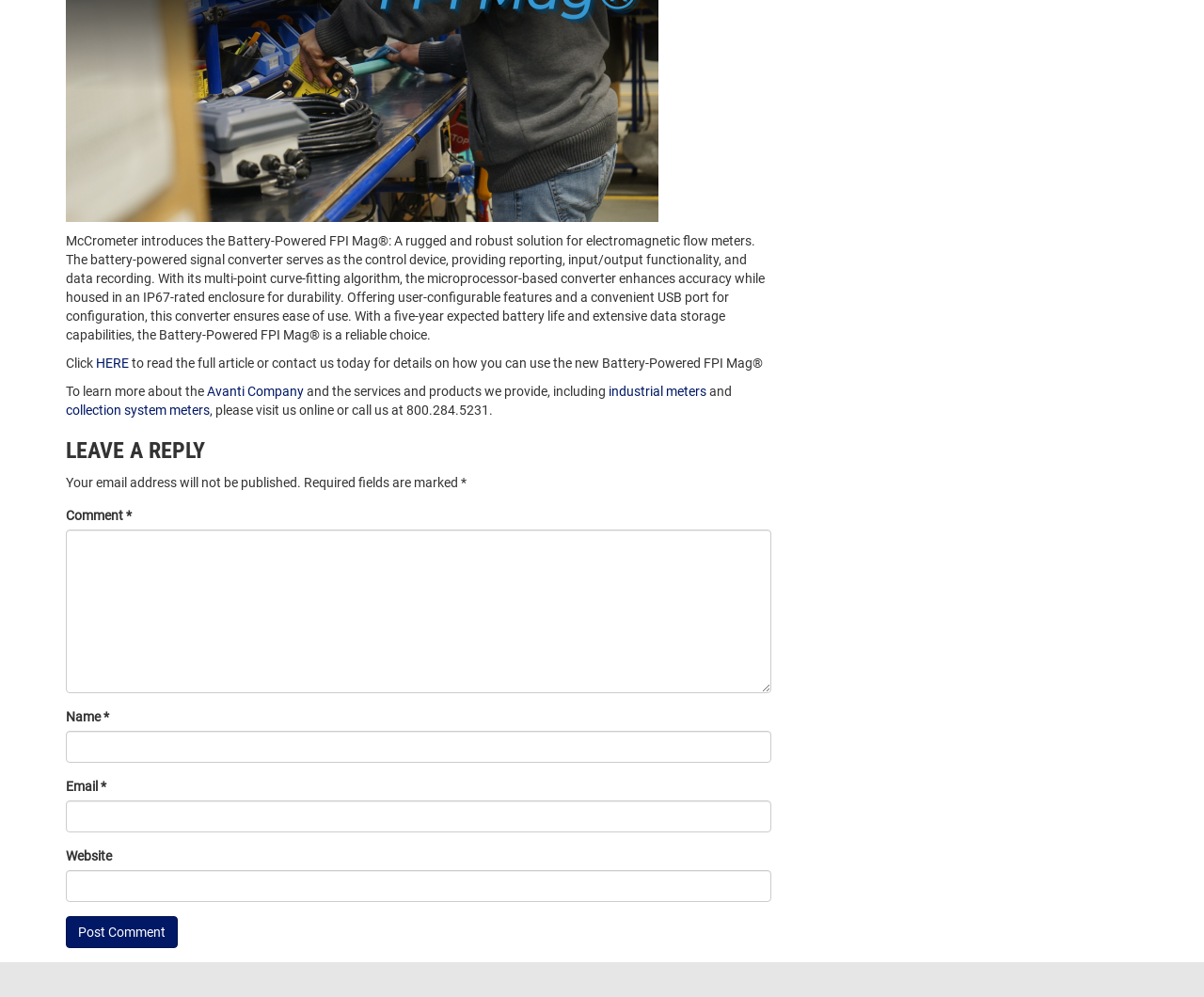Extract the bounding box coordinates of the UI element described: "parent_node: Name * name="author"". Provide the coordinates in the format [left, top, right, bottom] with values ranging from 0 to 1.

[0.055, 0.733, 0.641, 0.765]